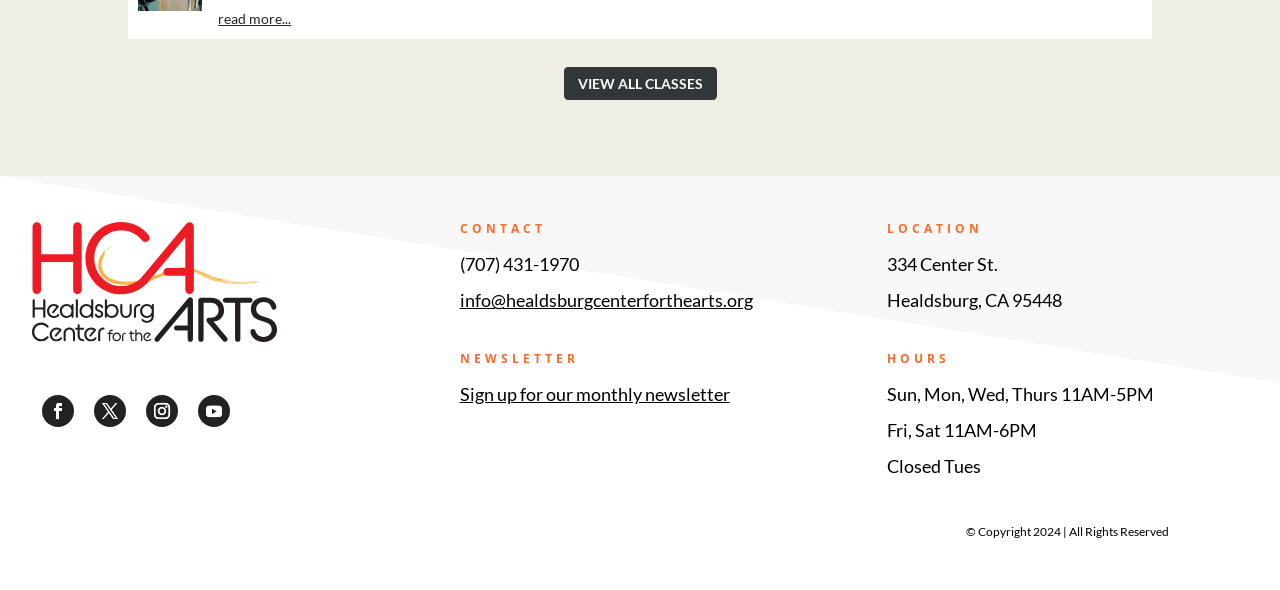What is the phone number?
Refer to the image and offer an in-depth and detailed answer to the question.

I found the phone number by looking at the 'CONTACT' section, where I saw a static text element with the phone number '(707) 431-1970'.